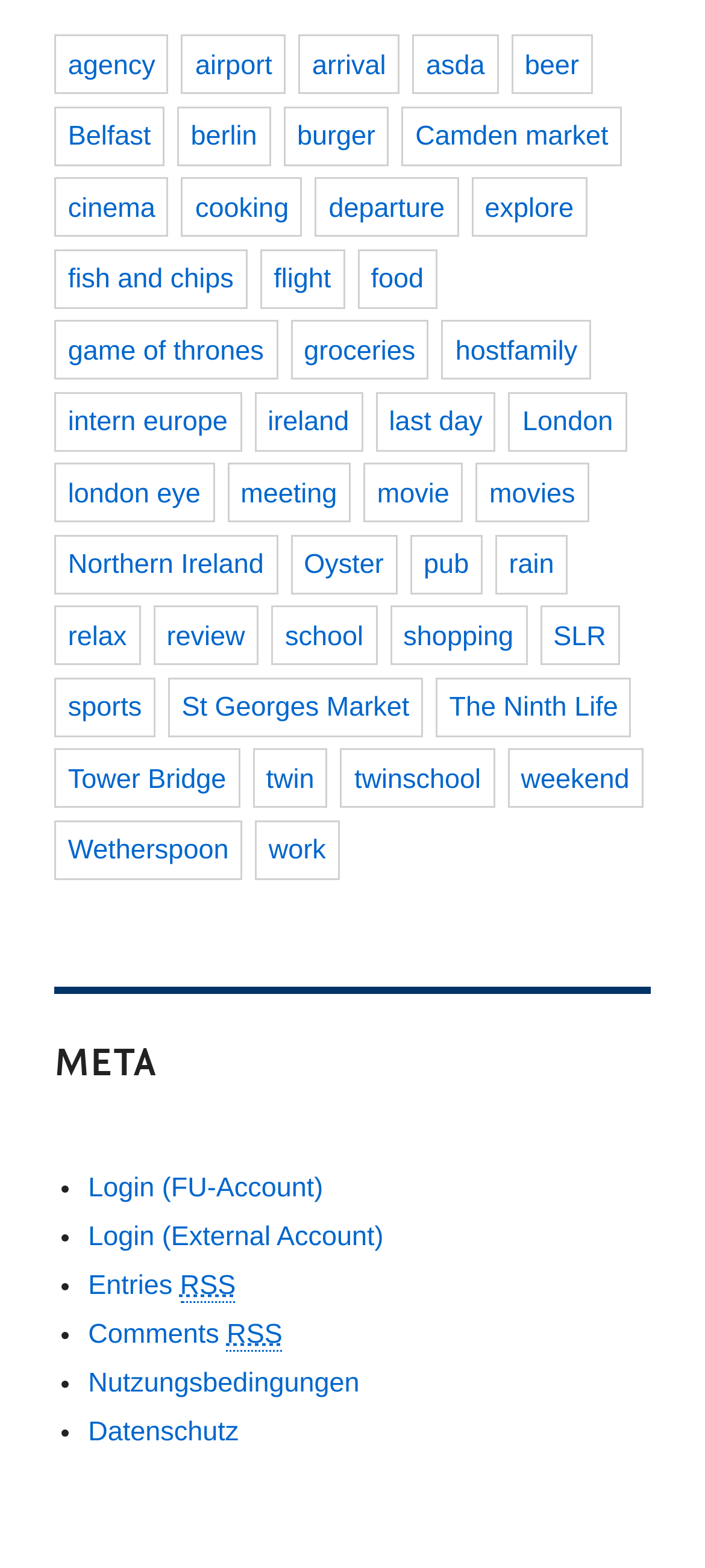Identify the bounding box for the UI element that is described as follows: "Login (FU-Account)".

[0.125, 0.747, 0.458, 0.767]